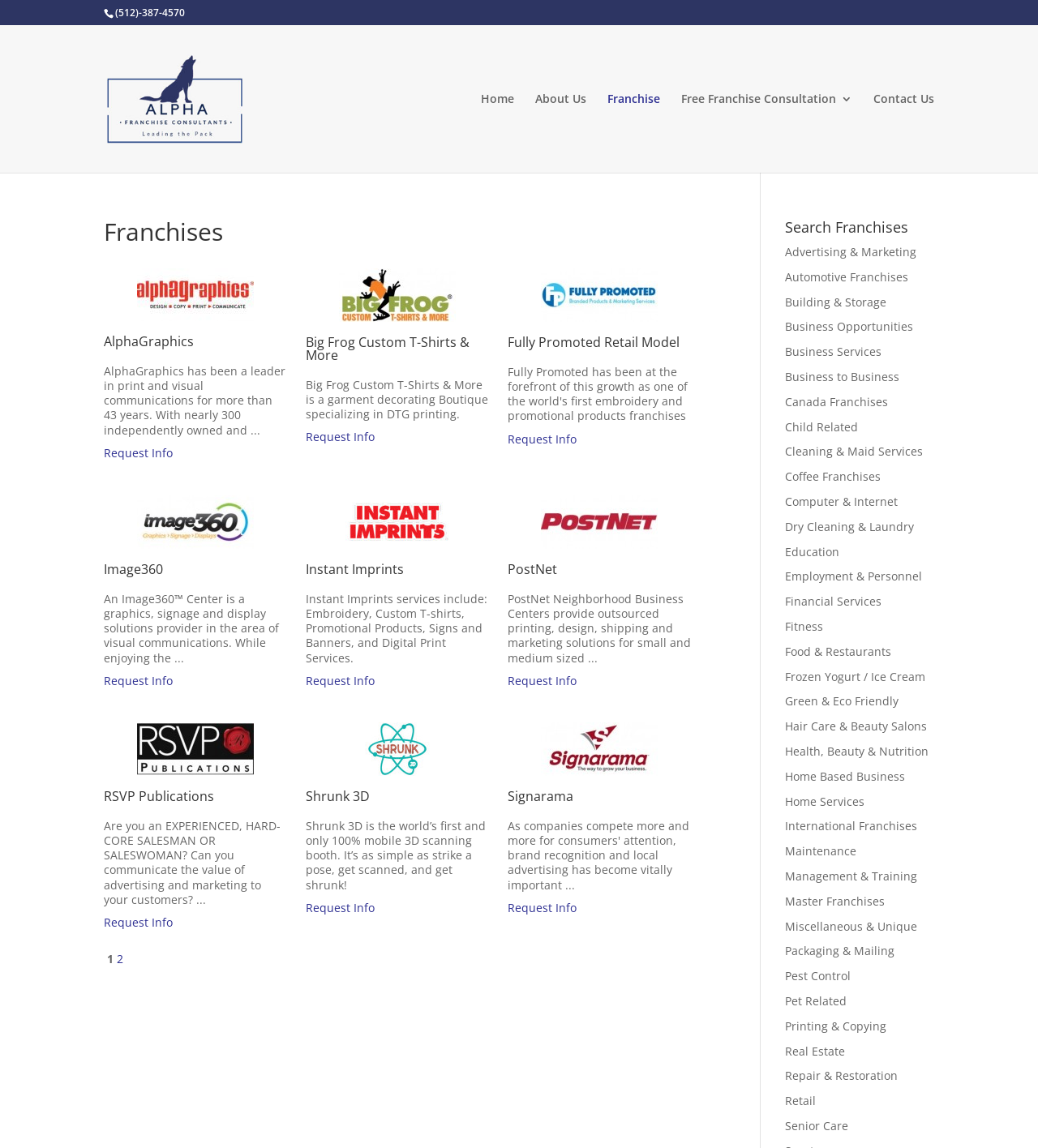How many franchise options are listed on this webpage?
Using the image as a reference, give a one-word or short phrase answer.

9